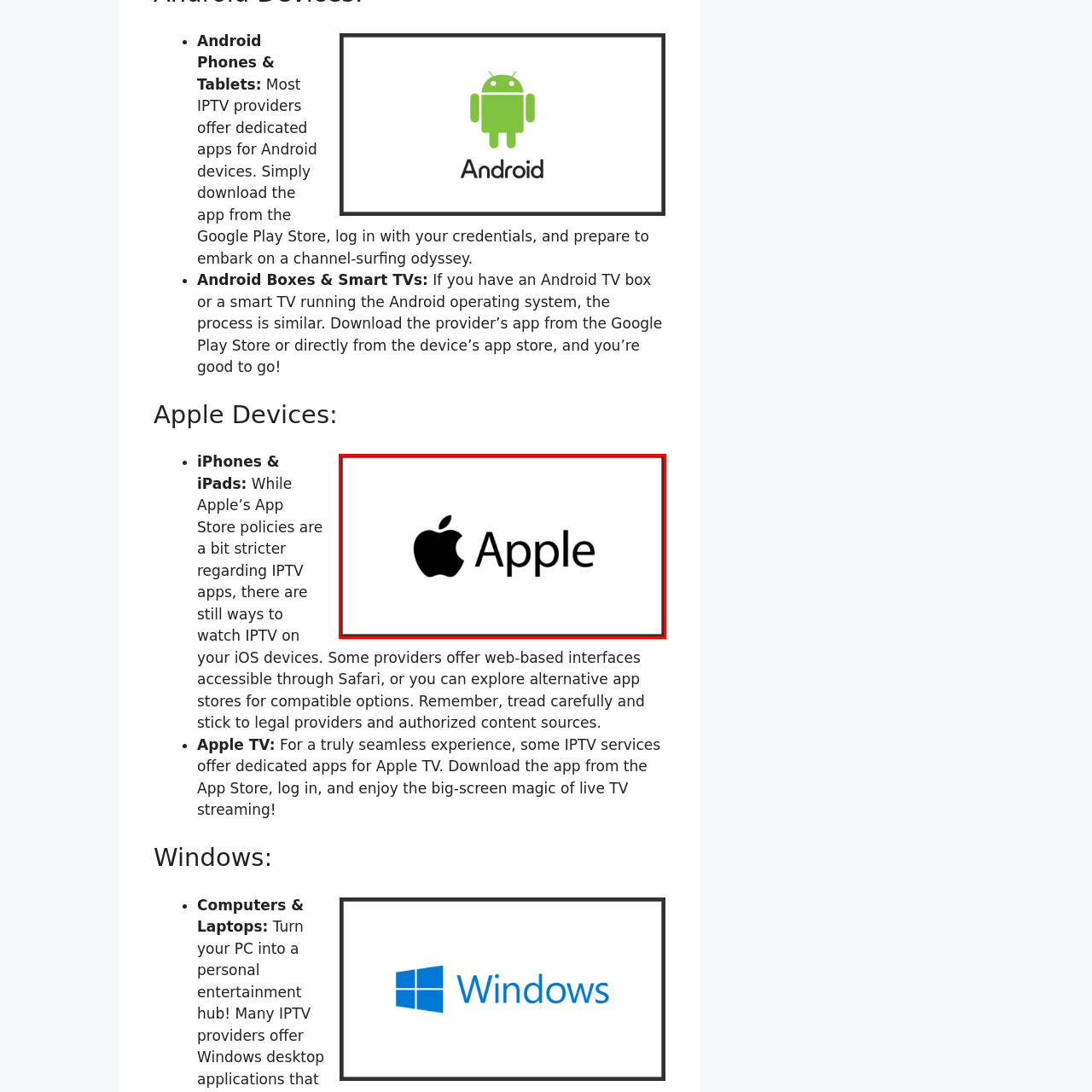What devices are mentioned as compatible with IPTV applications?
Check the image enclosed by the red bounding box and reply to the question using a single word or phrase.

iPhones, iPads, Apple TV